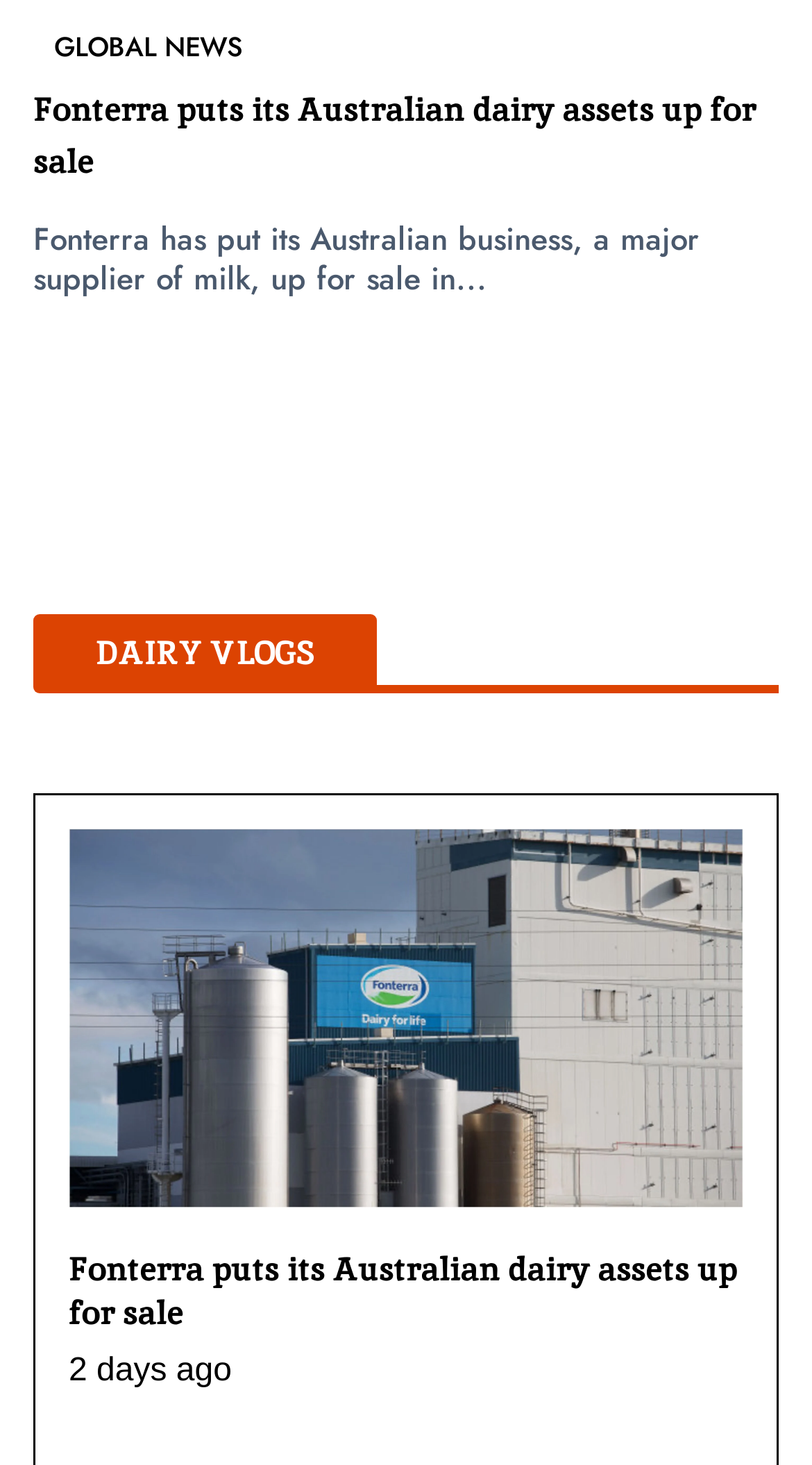Given the element description Indian News, identify the bounding box coordinates for the UI element on the webpage screenshot. The format should be (top-left x, top-left y, bottom-right x, bottom-right y), with values between 0 and 1.

[0.067, 0.018, 0.292, 0.045]